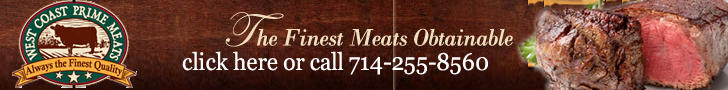What is the phone number provided?
Look at the screenshot and respond with one word or a short phrase.

714-255-8560